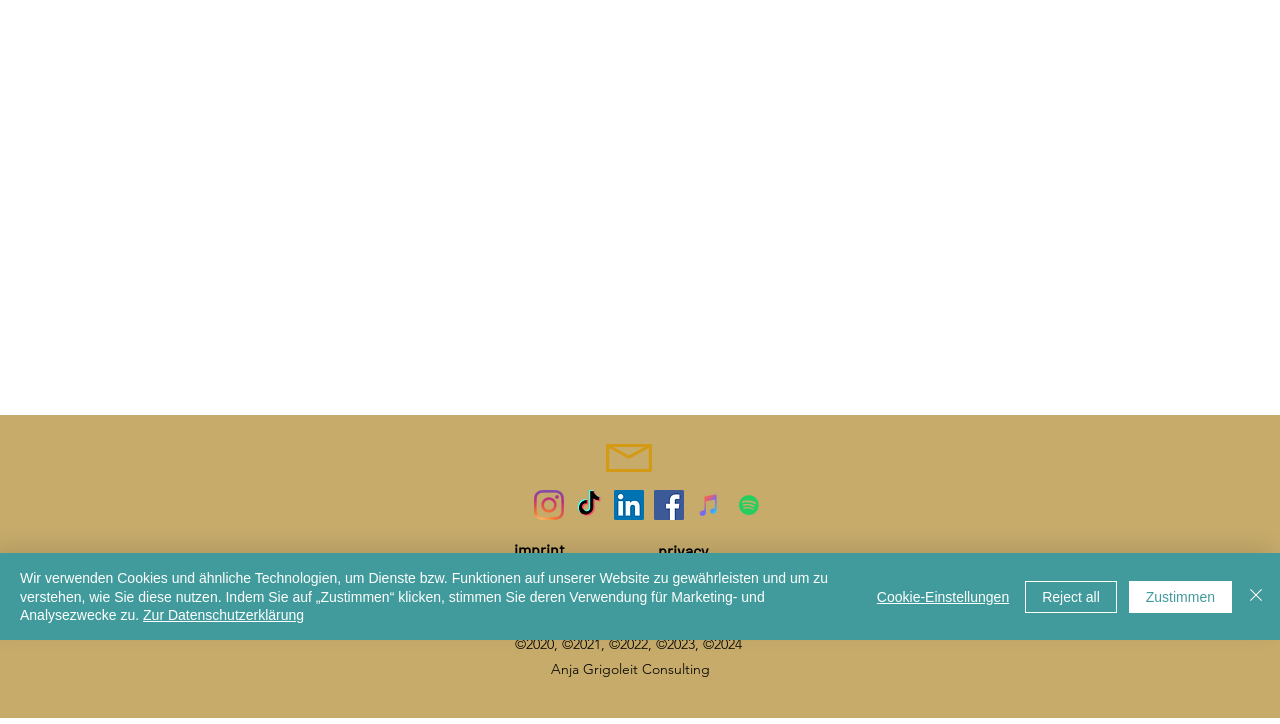Determine the bounding box coordinates for the UI element matching this description: "aria-label="Facebook Gruppe"".

[0.511, 0.677, 0.534, 0.718]